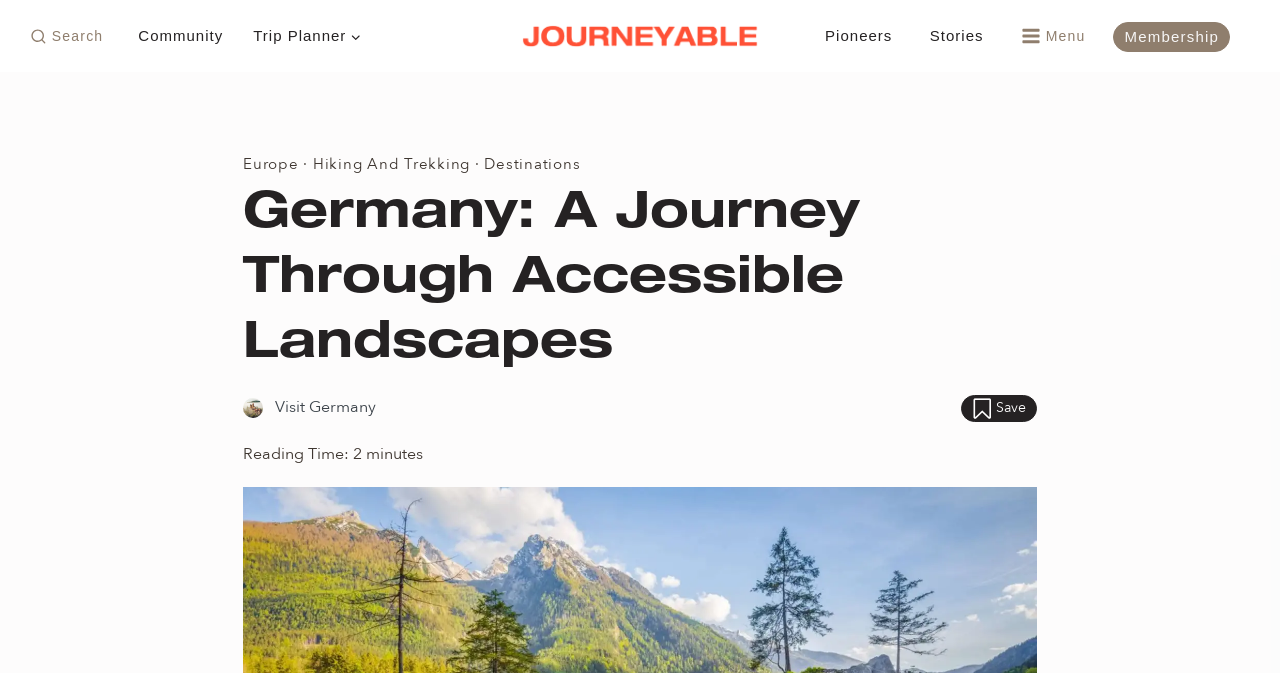Can you provide the bounding box coordinates for the element that should be clicked to implement the instruction: "Expand trip planner menu"?

[0.186, 0.022, 0.294, 0.085]